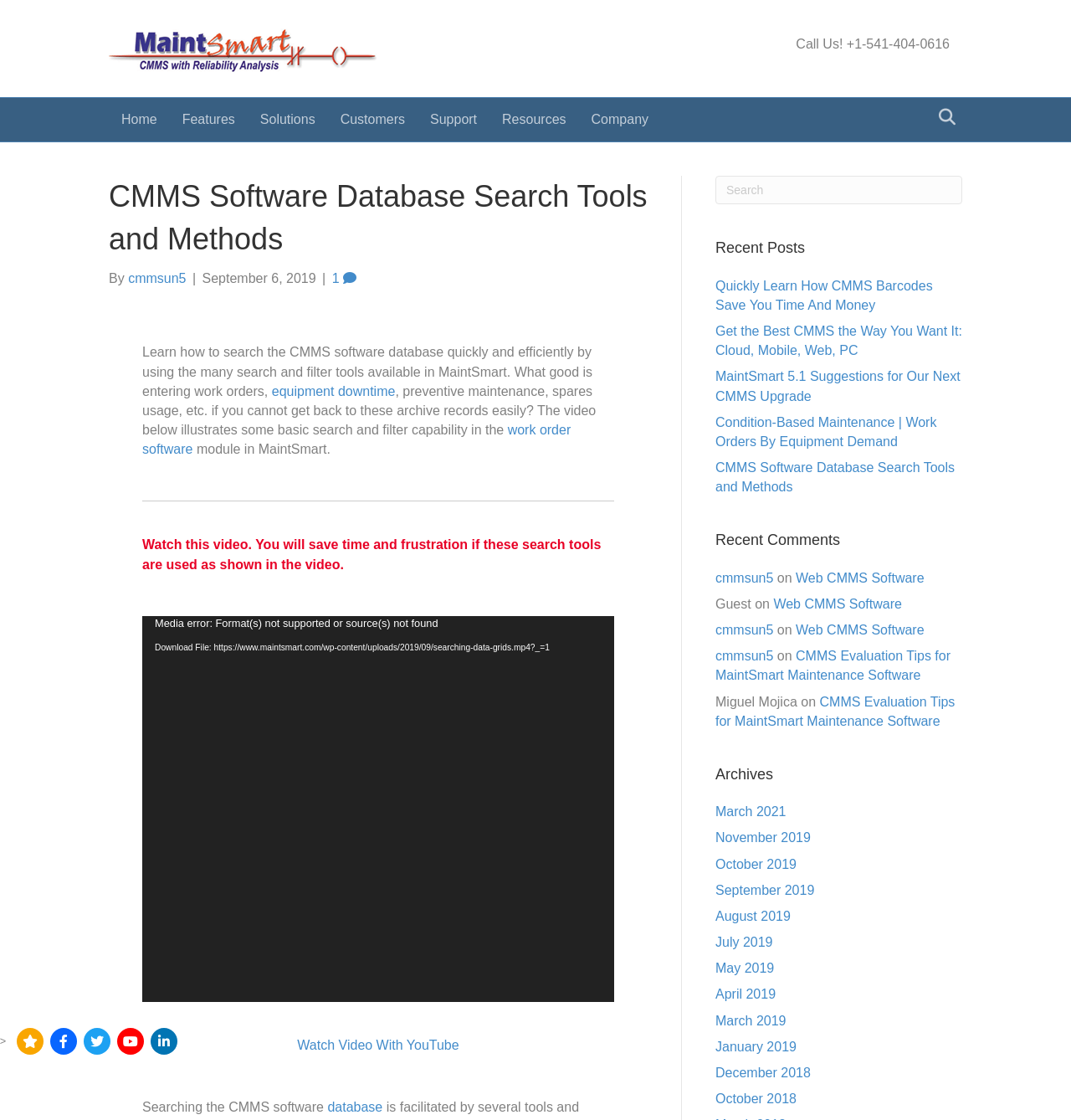What is the name of the CMMS software being discussed?
Analyze the image and provide a thorough answer to the question.

The name 'MaintSmart' can be found in the text on the webpage, specifically in the section that mentions 'MaintSmart 5.1 Suggestions for Our Next CMMS Upgrade'.